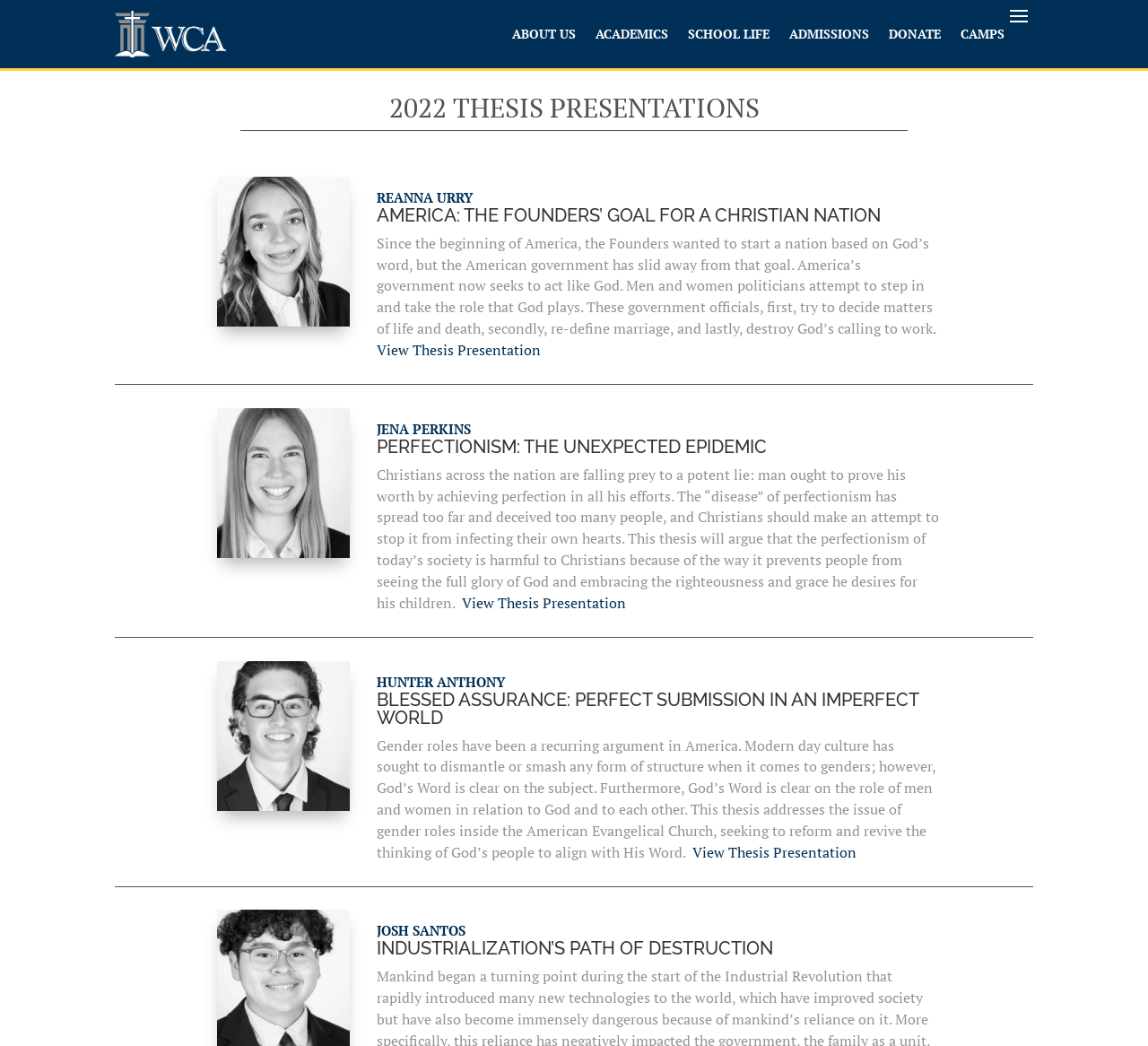Determine the bounding box coordinates for the area you should click to complete the following instruction: "View thesis presentation of REANNA URRY".

[0.328, 0.325, 0.471, 0.344]